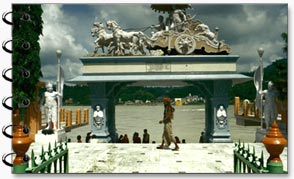Explain in detail what you see in the image.

The image showcases a serene and picturesque view of a temple entrance, adorned with elaborate carvings and sculptures. In the foreground, a solemn figure can be seen walking along a marble pathway that leads to the water's edge, suggesting a spiritual journey or pilgrimage. The backdrop features a peaceful river, likely significant to the temple's rituals, under a sky filled with dynamic clouds, adding to the majestic ambiance of the scene. The intricately designed entrance is flanked by ornamental statues, enhancing the architectural beauty and cultural significance of the site, which is a part of the rich tapestry of North India's temple tourism. This visual encapsulates the allure of religious travel and the tranquil connection between nature and spirituality in this region.